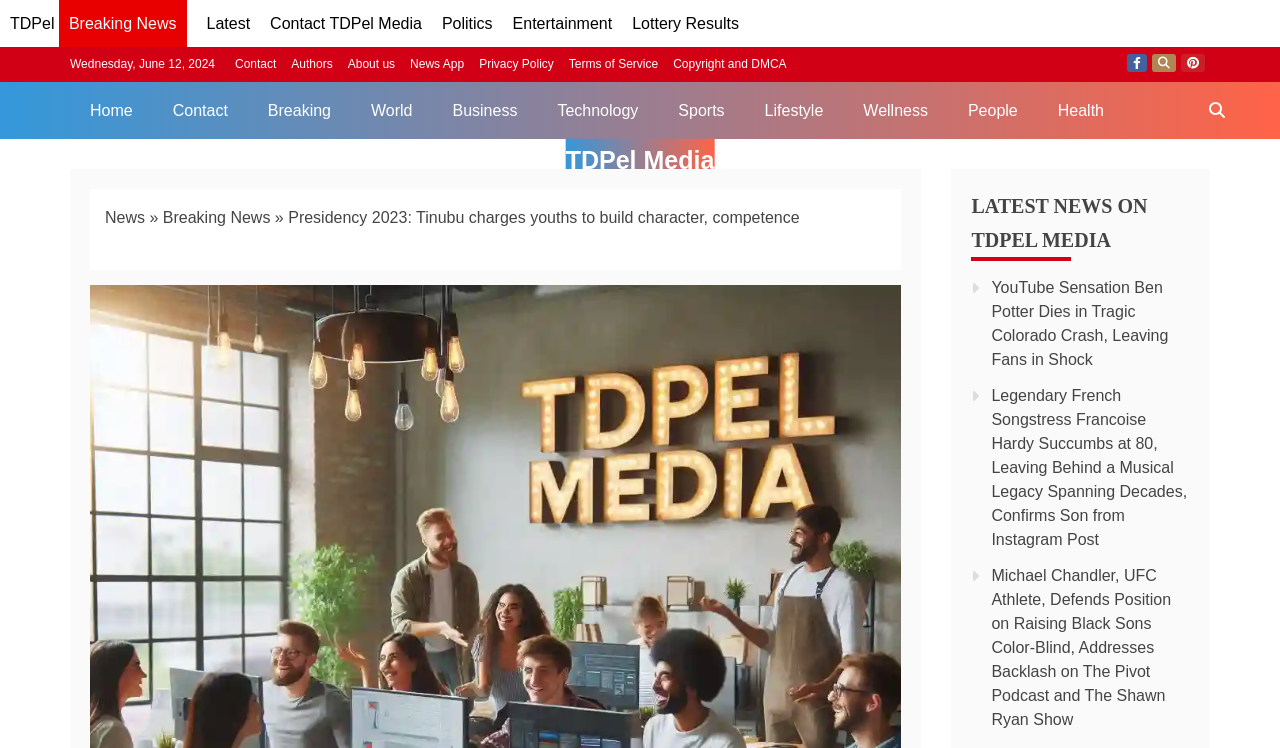Identify and extract the main heading from the webpage.

Presidency 2023: Tinubu charges youths to build character, competence 